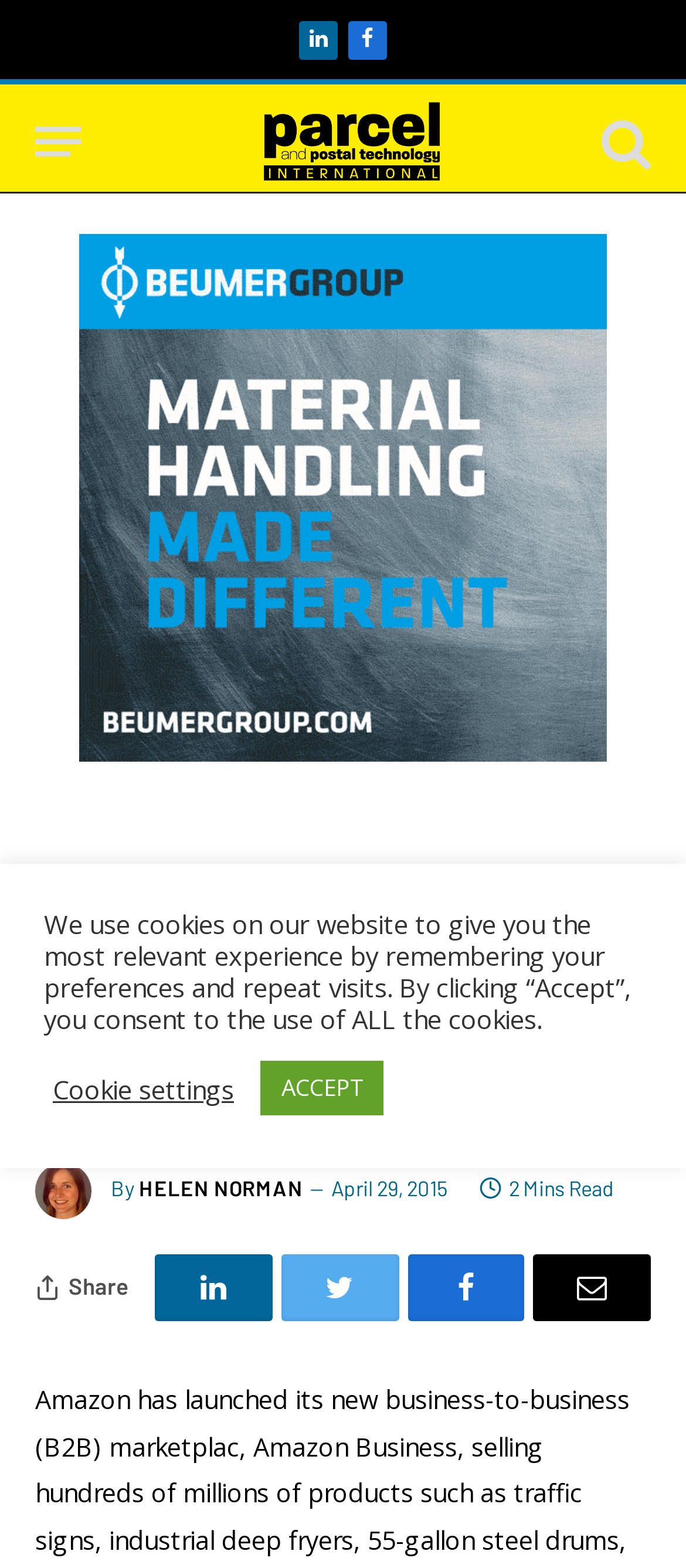Identify the bounding box coordinates for the UI element described as follows: "Helen Norman". Ensure the coordinates are four float numbers between 0 and 1, formatted as [left, top, right, bottom].

[0.203, 0.749, 0.442, 0.765]